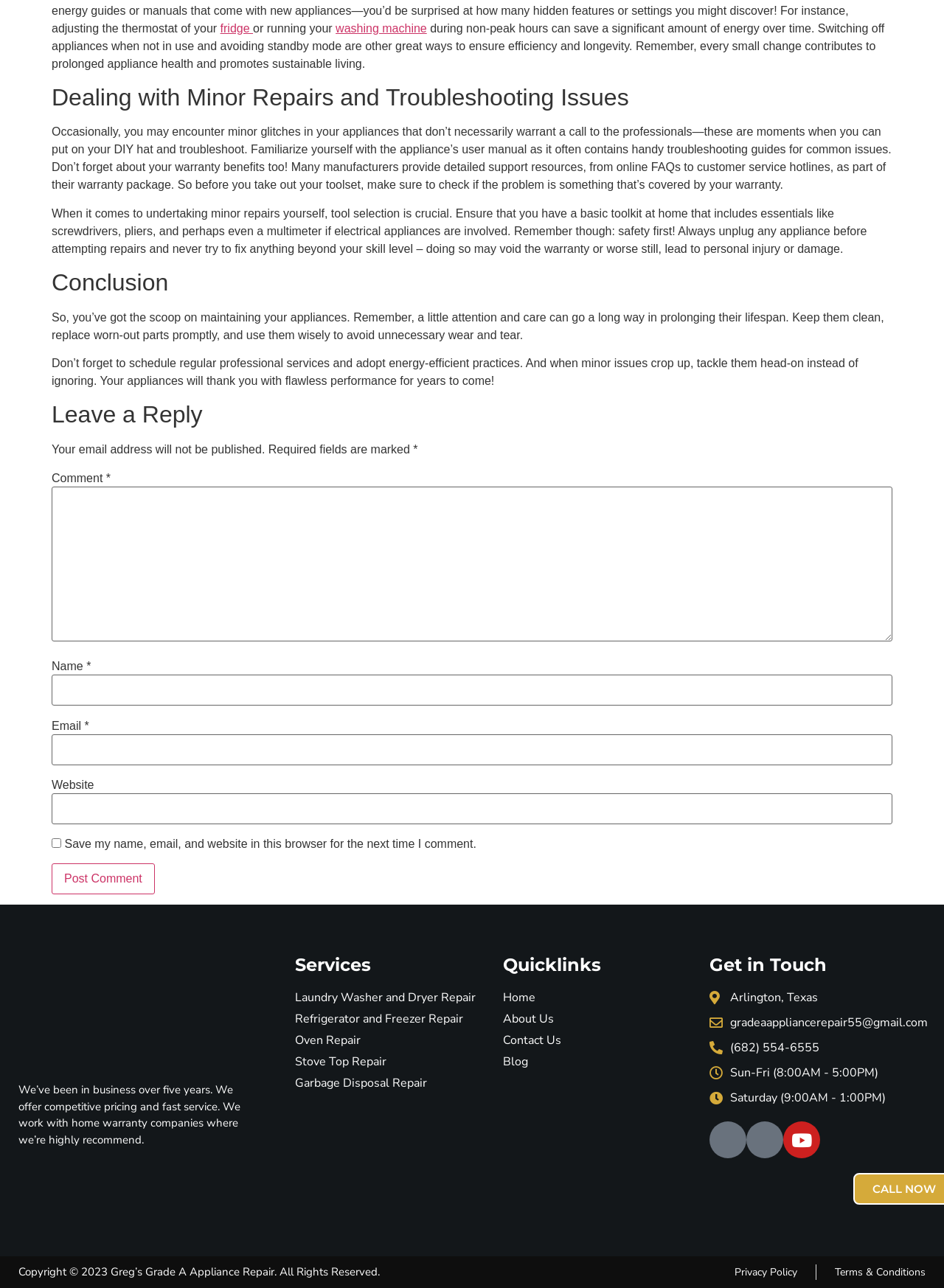Determine the bounding box coordinates for the area you should click to complete the following instruction: "Click the 'Facebook-f' link".

[0.752, 0.871, 0.791, 0.899]